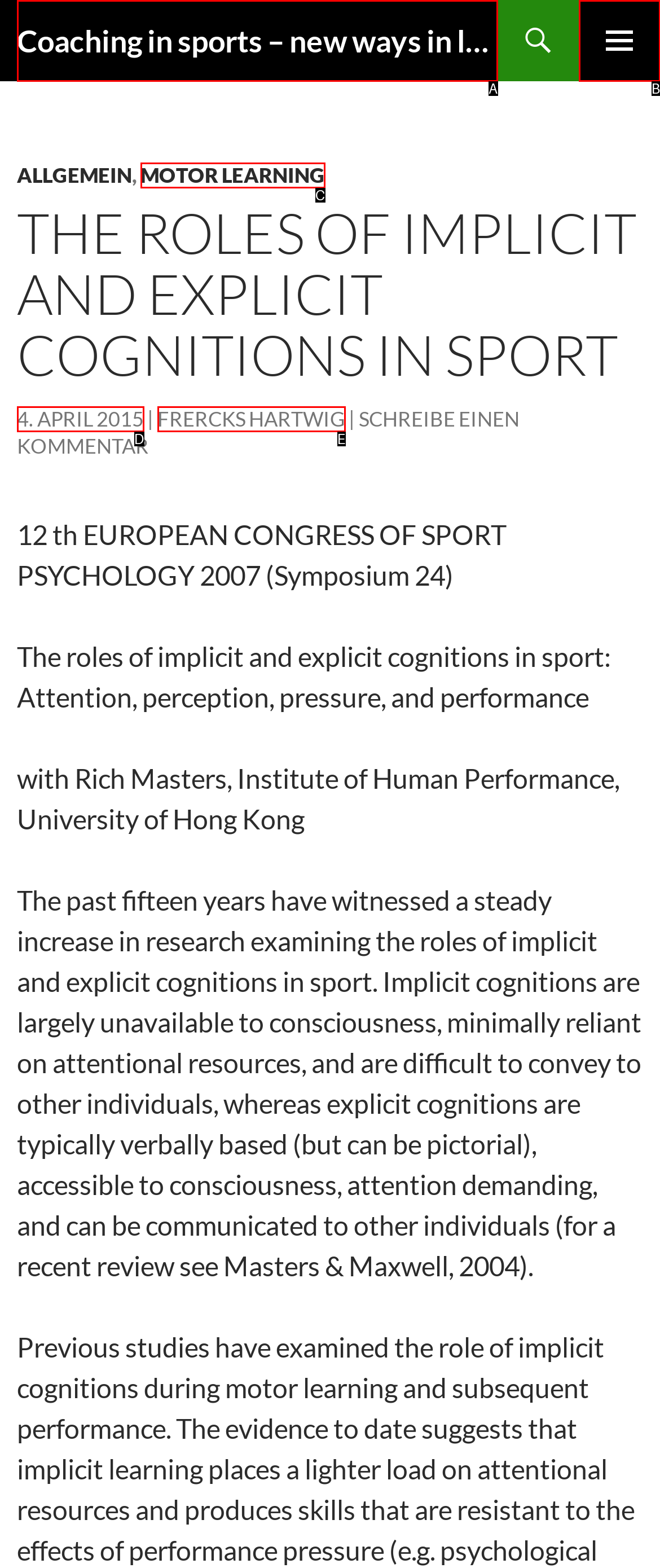Tell me which option best matches the description: 4. April 2015
Answer with the option's letter from the given choices directly.

D